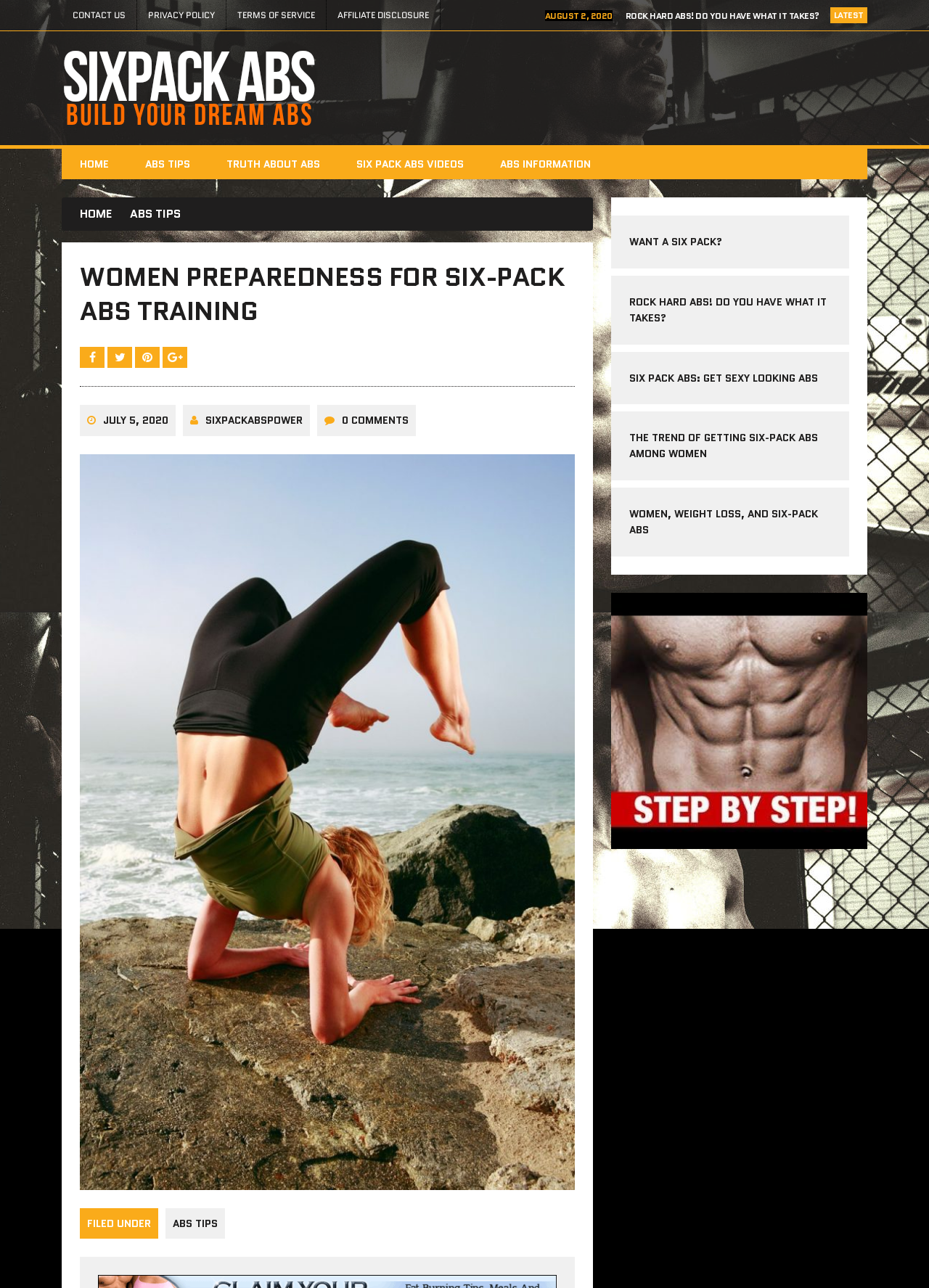Determine the bounding box for the described UI element: "Six Pack Abs Videos".

[0.364, 0.115, 0.519, 0.139]